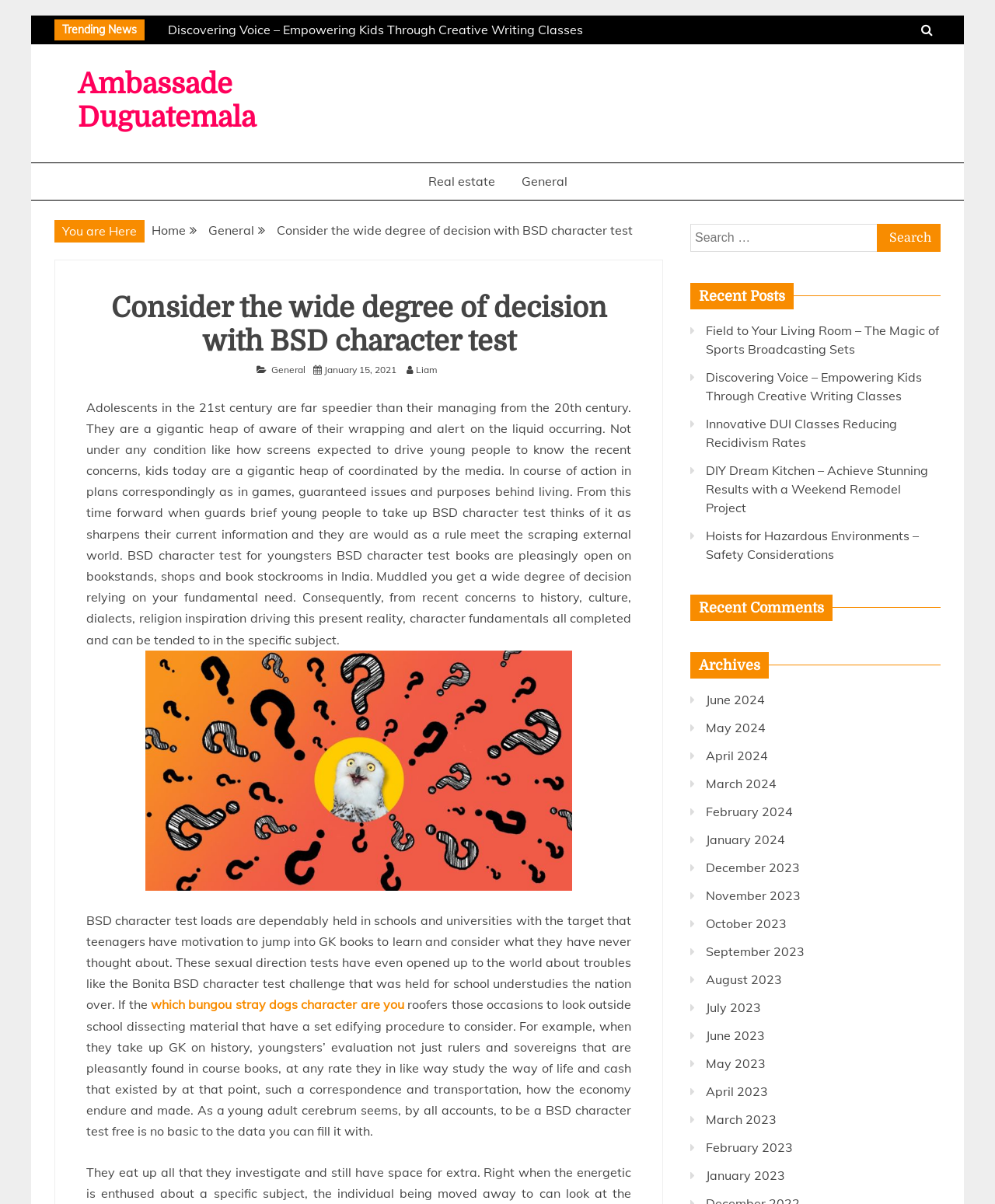Find the bounding box coordinates for the area that should be clicked to accomplish the instruction: "Read recent news".

[0.709, 0.268, 0.944, 0.296]